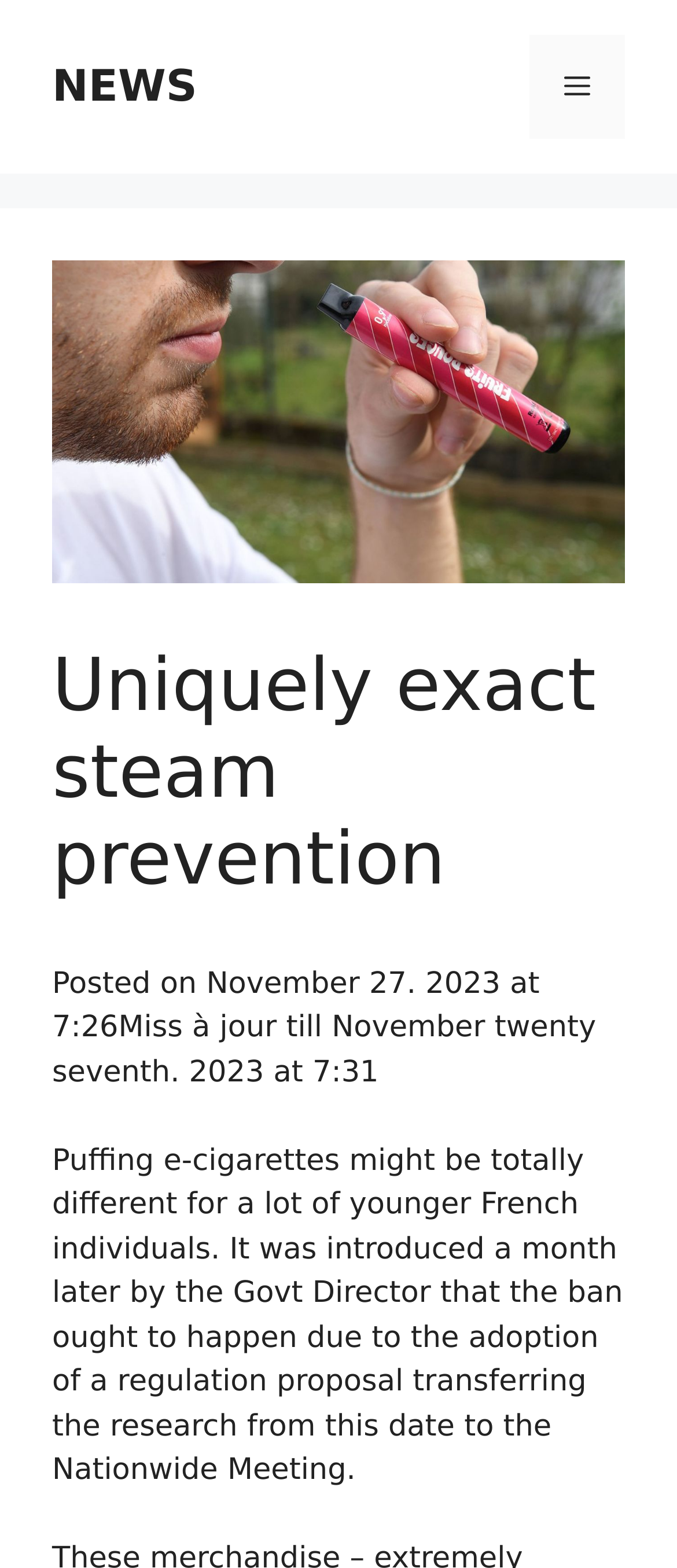What is the target audience of the article?
Please give a detailed and thorough answer to the question, covering all relevant points.

Based on the content of the article, specifically the text 'Puffing e-cigarettes might be totally different for a lot of younger French individuals.', it can be inferred that the target audience of the article is young French people who use e-cigarettes.